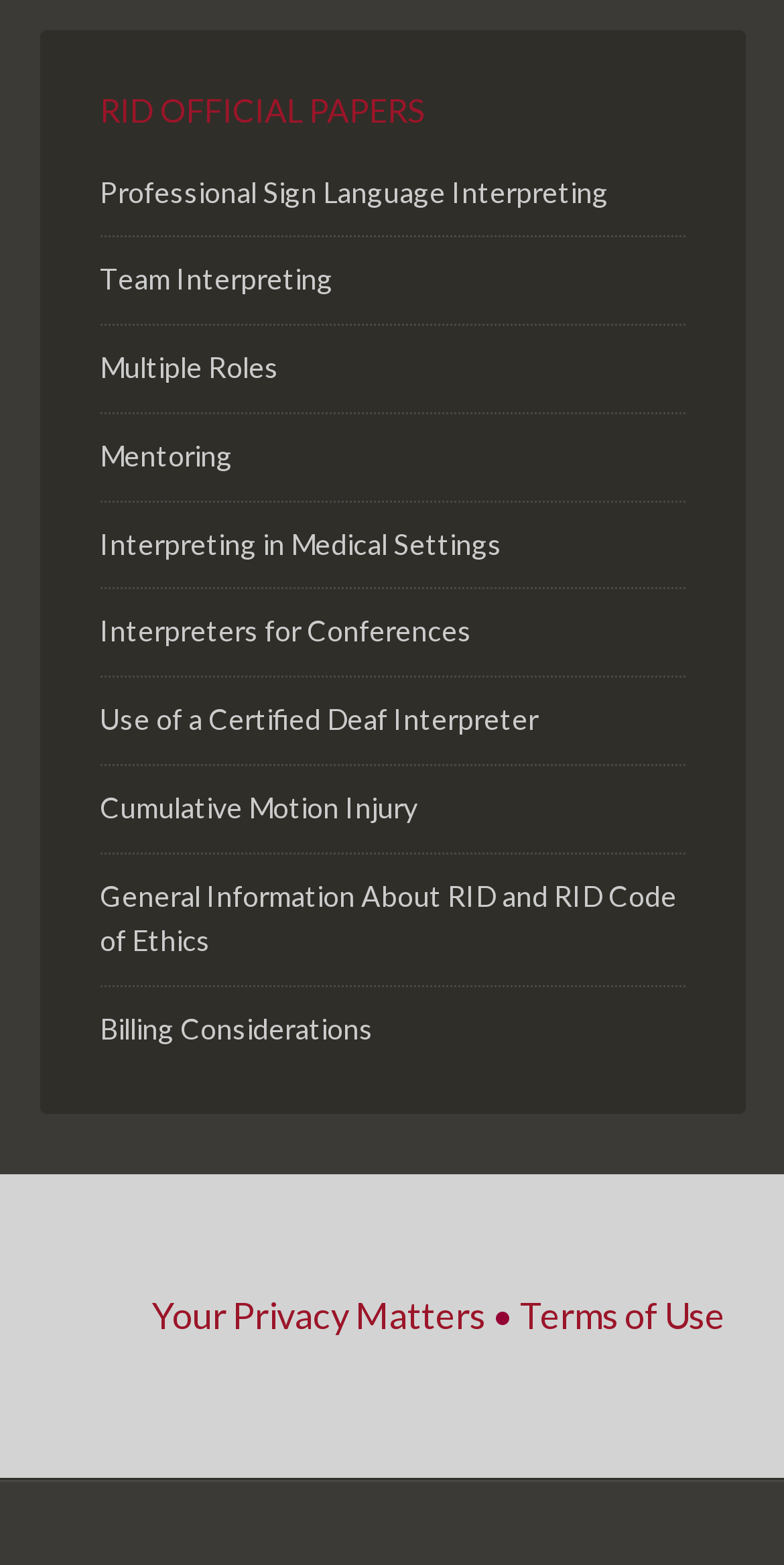Utilize the information from the image to answer the question in detail:
How many links are under the primary sidebar?

Under the primary sidebar, there are 9 link elements, each with a different text, ranging from 'Professional Sign Language Interpreting' to 'Billing Considerations'.